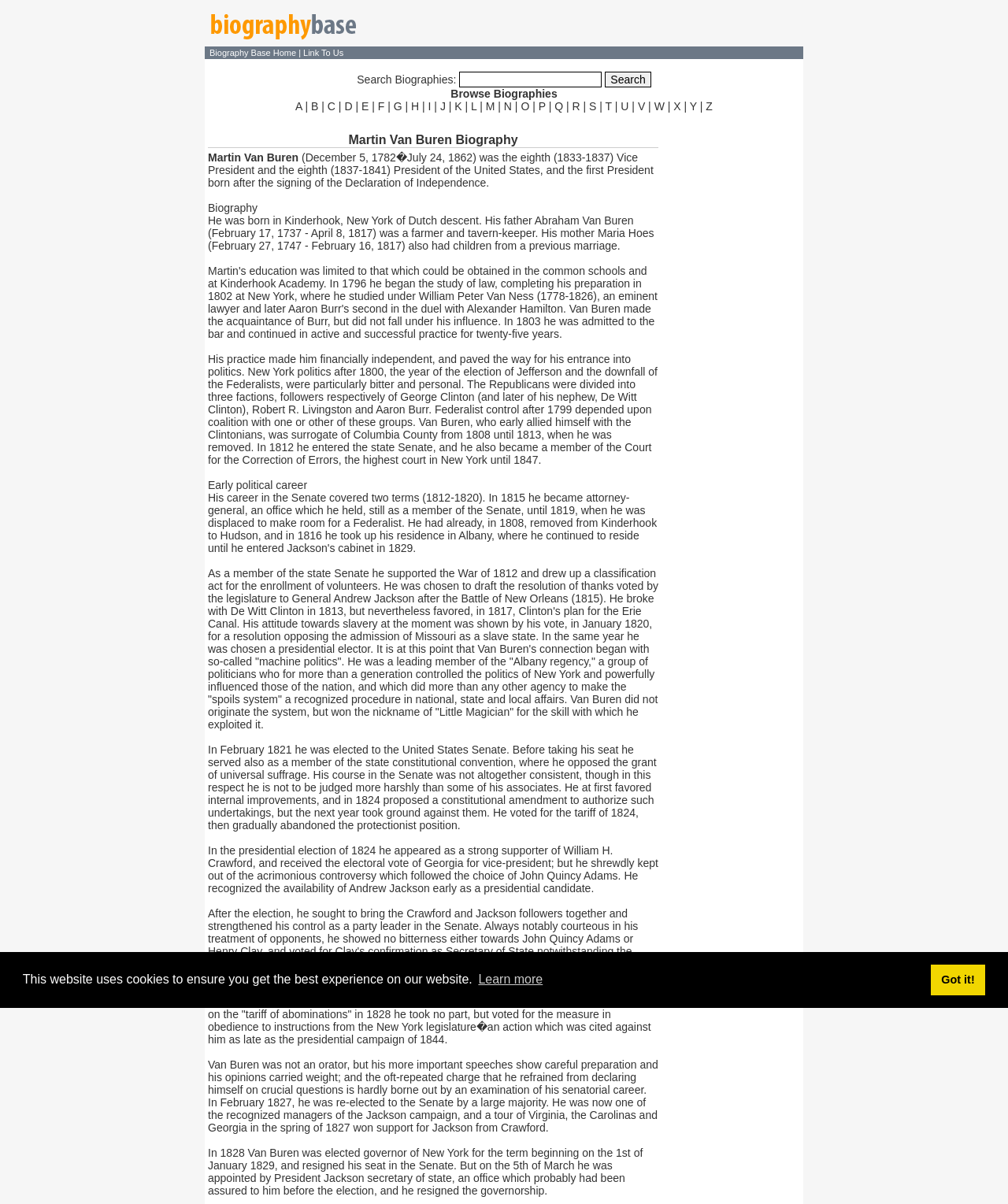What is the name of Martin Van Buren's father? Refer to the image and provide a one-word or short phrase answer.

Abraham Van Buren